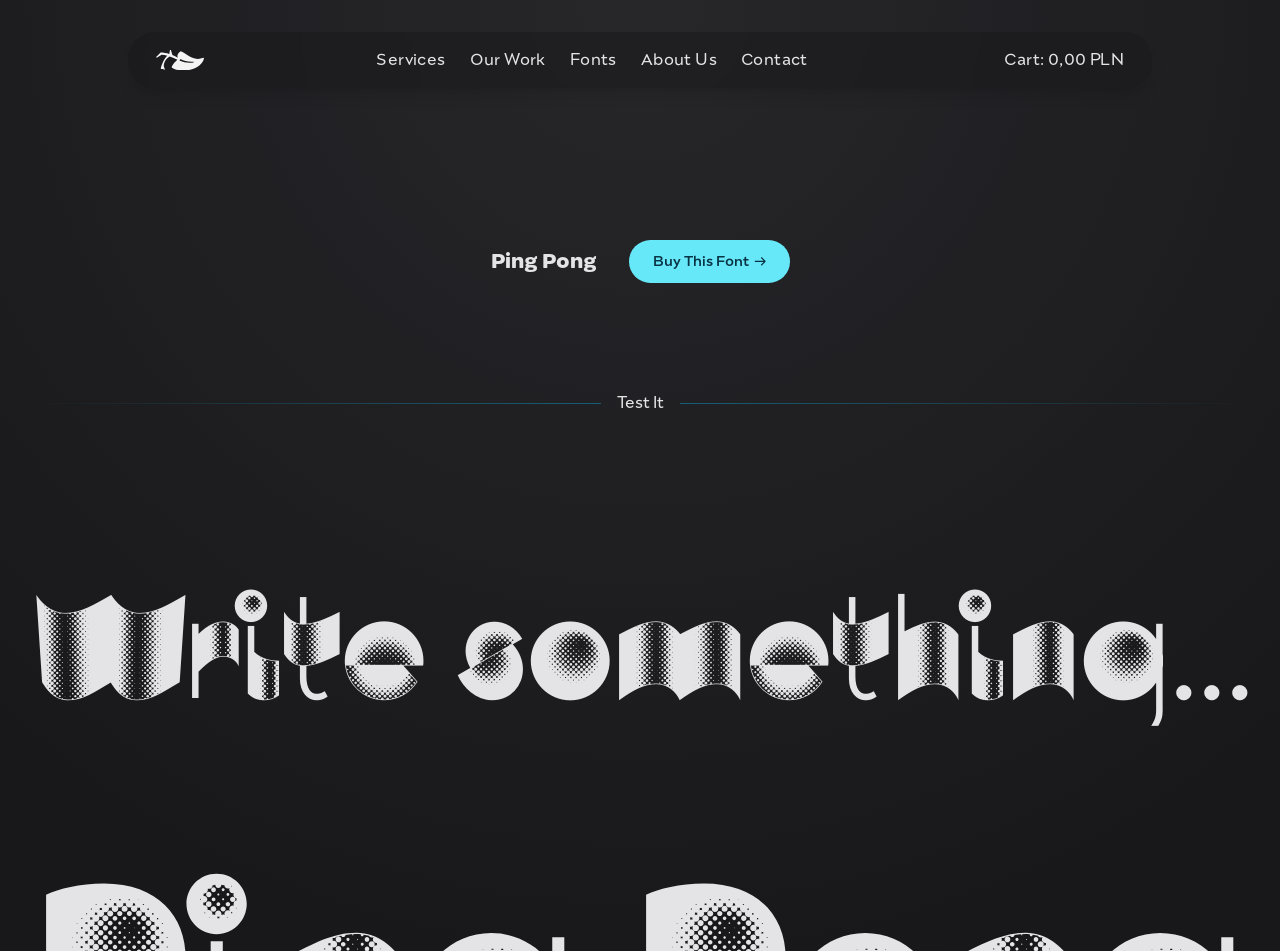Provide a thorough description of the webpage you see.

The webpage is a type foundry website, showcasing a curated collection of retail fonts designed to elevate design projects. At the top left, there is a logo image with a link to the homepage, accompanied by a series of navigation links, including "Services", "Our Work", "Fonts", "About Us", and "Contact". These links are positioned horizontally, with "Services" on the left and "Contact" on the right.

Below the navigation links, there is a prominent heading "Ping Pong" centered at the top of the page. To the right of the heading, there is a link "Buy This Font →" and a static text "Test It" positioned below it.

On the bottom half of the page, there is a large text input field that spans almost the entire width of the page, with a placeholder text "Write something...". This input field is likely used for searching or testing fonts.

At the top right corner, there is a cart link displaying the current total "0,00 PLN".